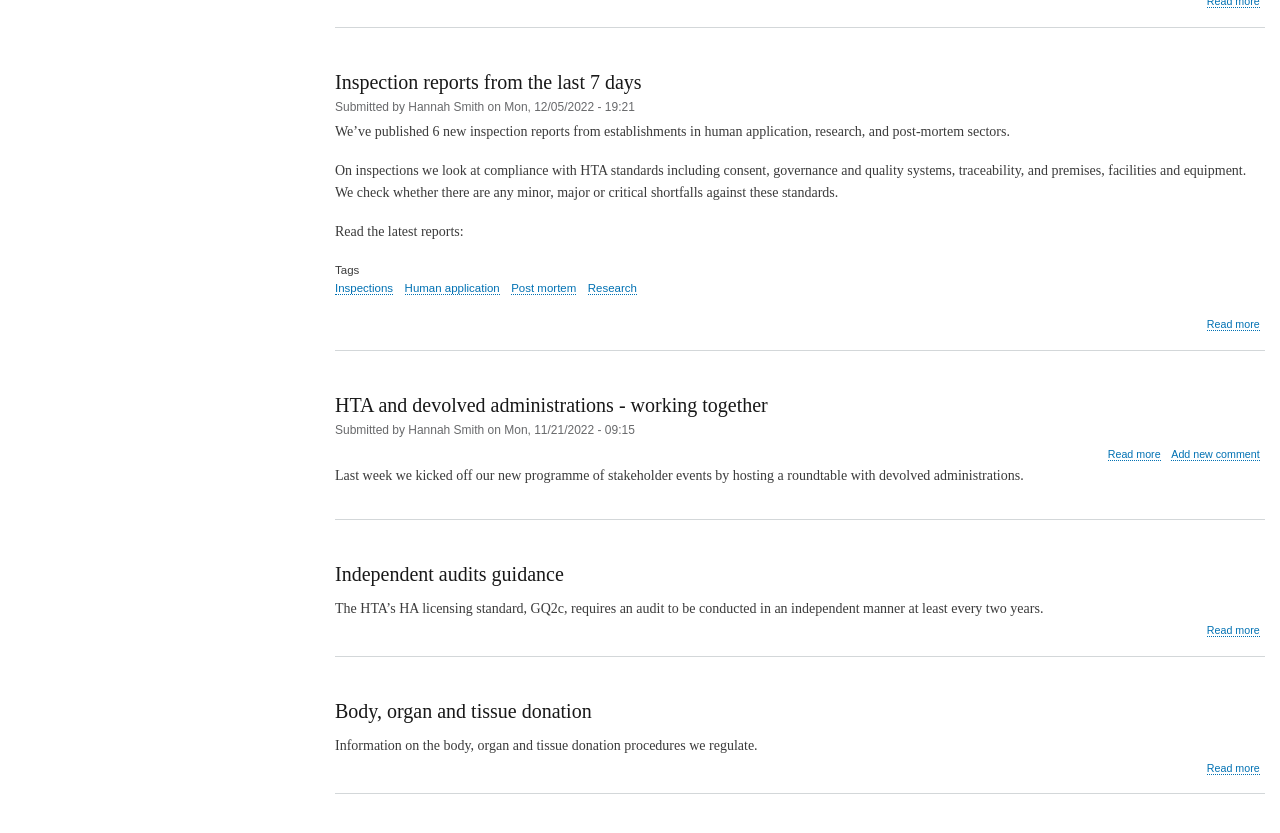Locate the bounding box coordinates of the clickable area needed to fulfill the instruction: "Read more about Inspection reports from the last 7 days".

[0.943, 0.382, 0.984, 0.398]